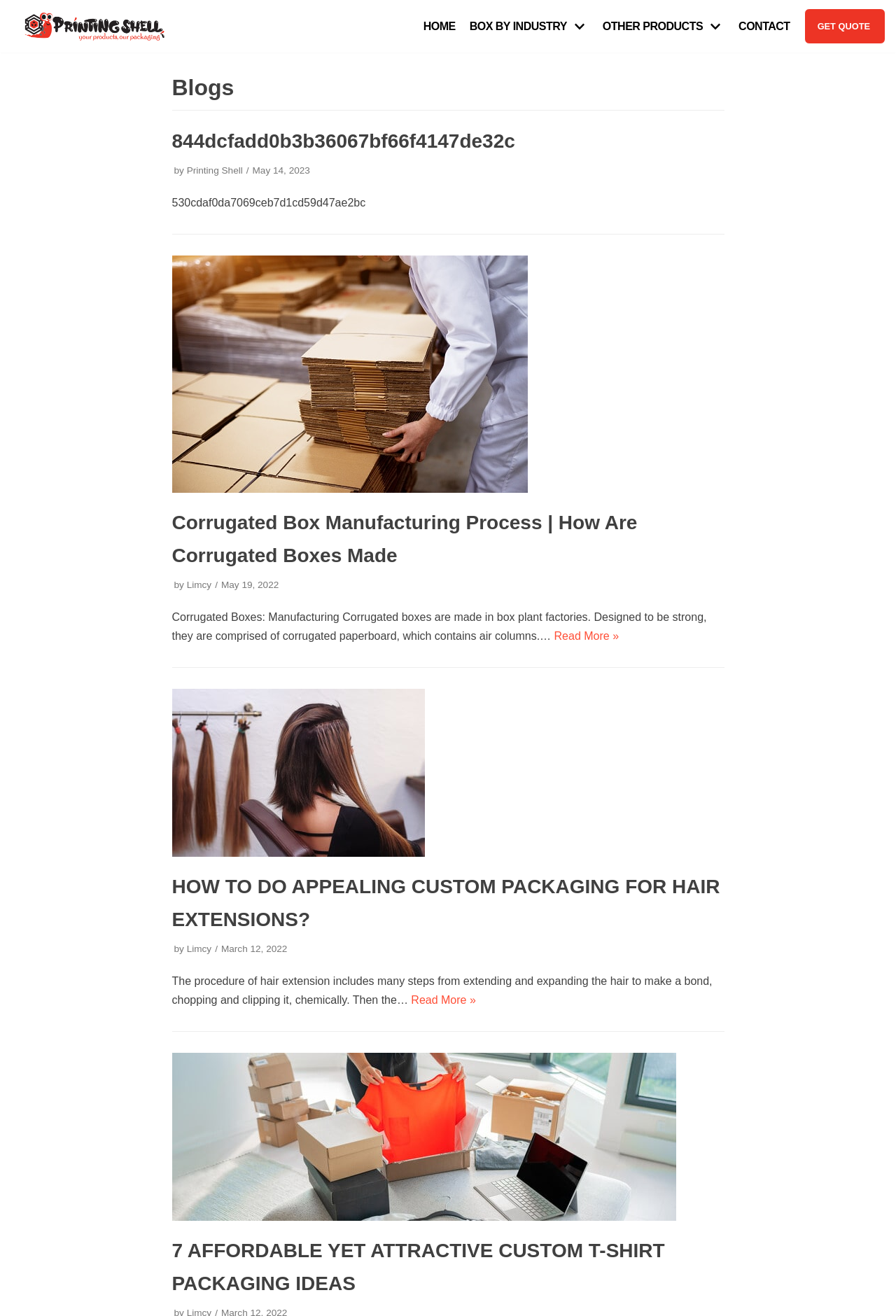What is the name of the website?
Provide a one-word or short-phrase answer based on the image.

Printing Shell